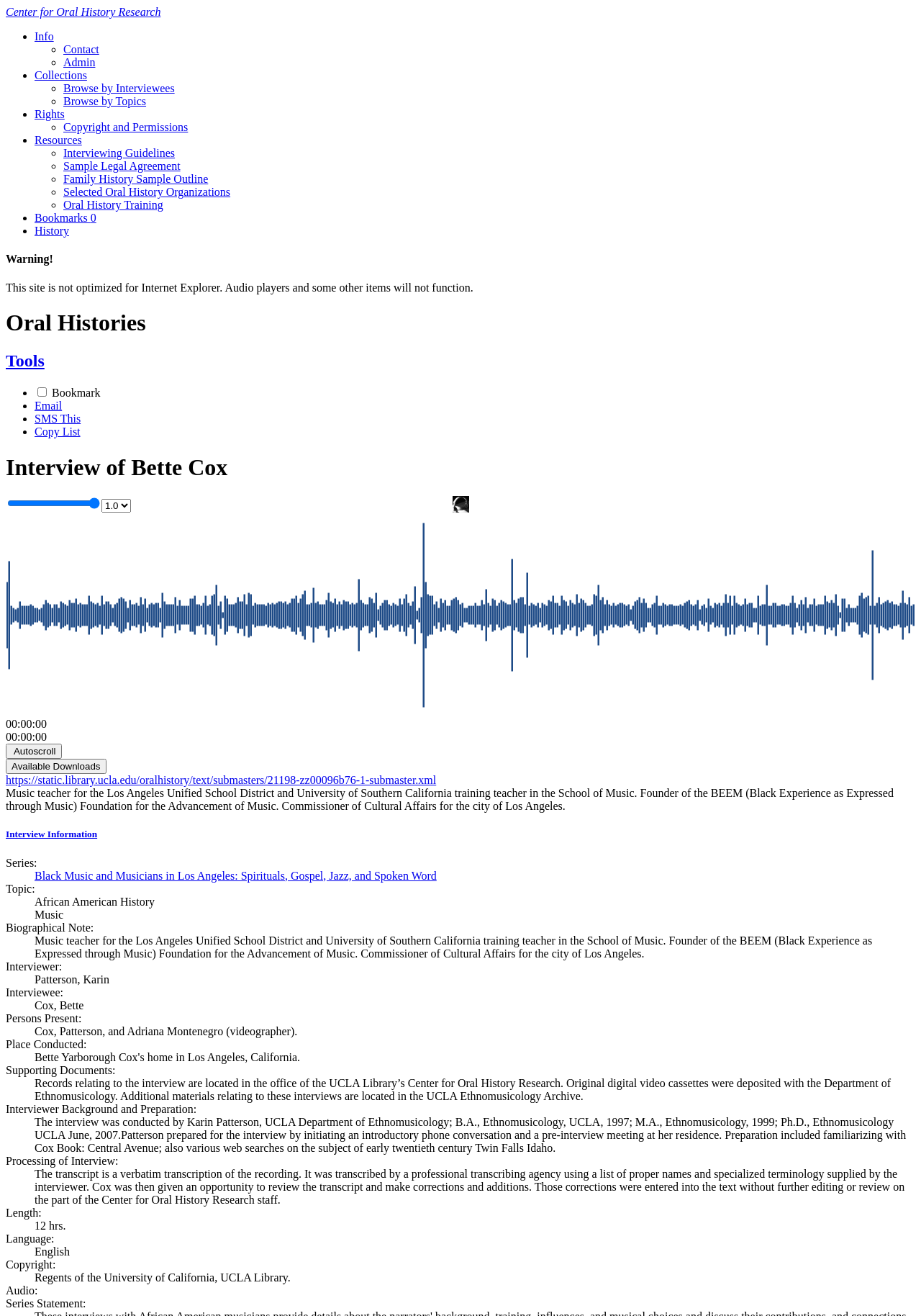Respond to the following question using a concise word or phrase: 
How many links are in the 'Available Downloads' tab?

1